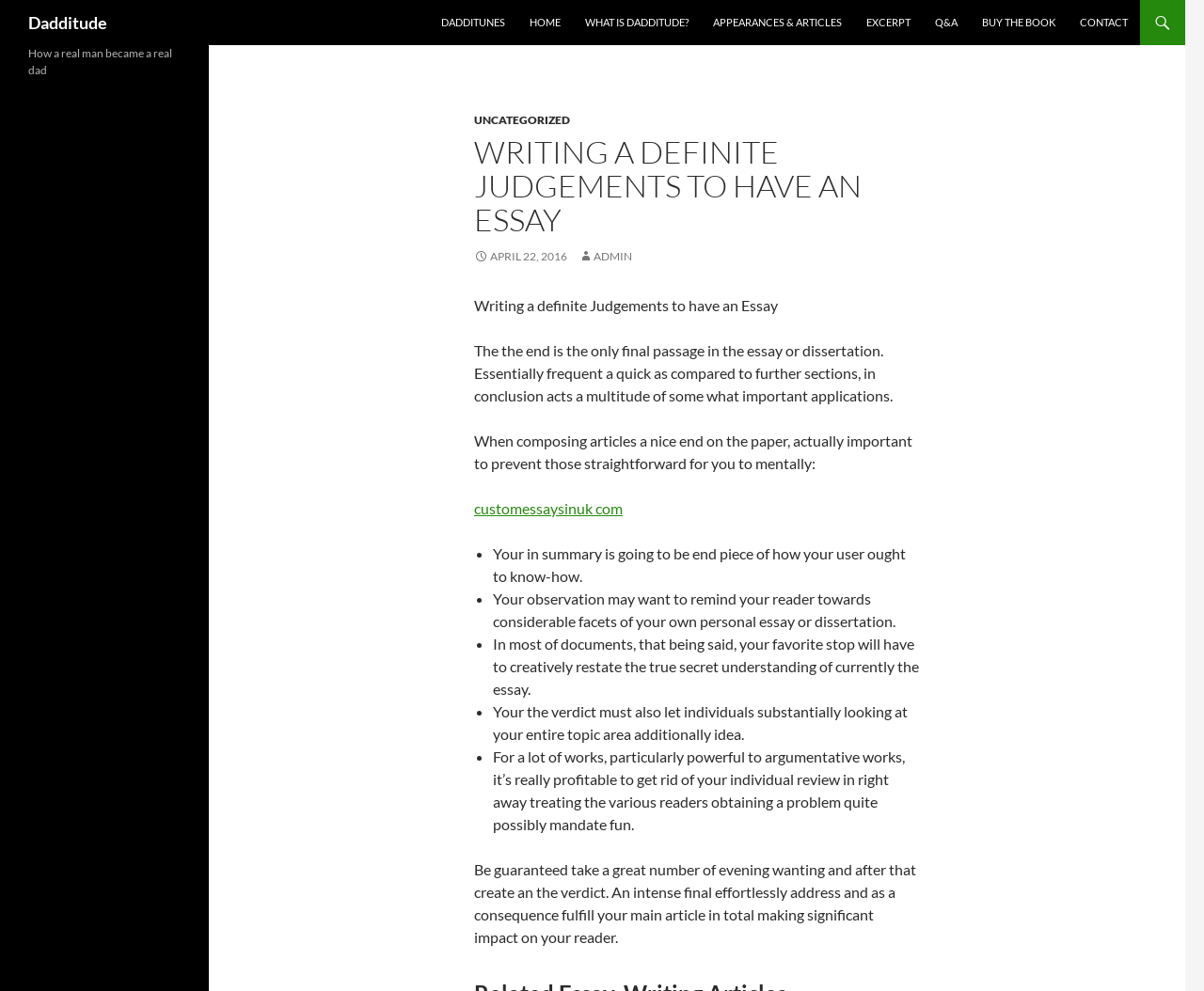Look at the image and give a detailed response to the following question: What is the recommended approach to writing a conclusion?

The recommended approach to writing a conclusion can be found in the text, which states 'Be guaranteed take a great number of evening wanting and after that create an the verdict.' This suggests that one should take their time to think and reflect before writing the conclusion.